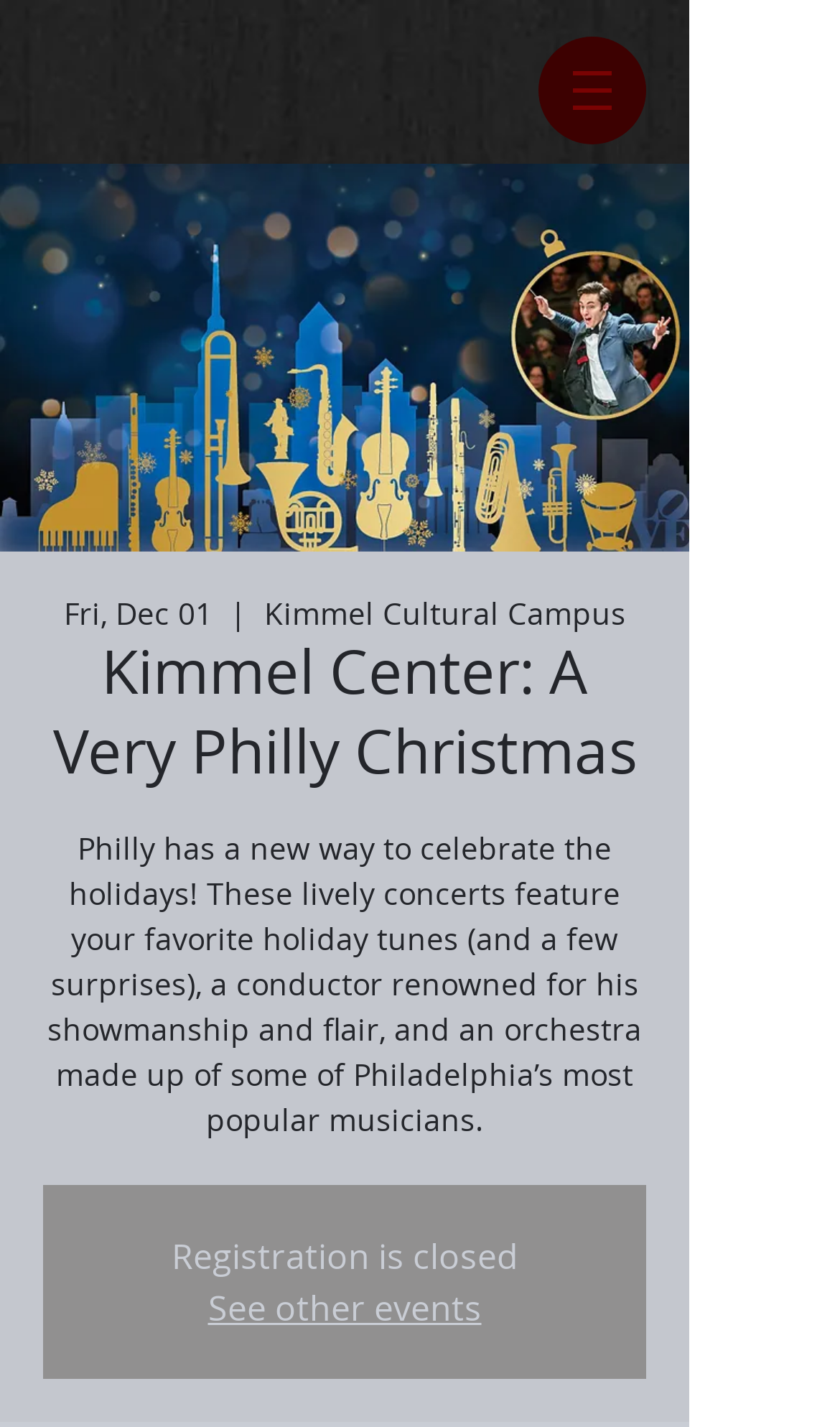What is the name of the event? Based on the image, give a response in one word or a short phrase.

A Very Philly Christmas